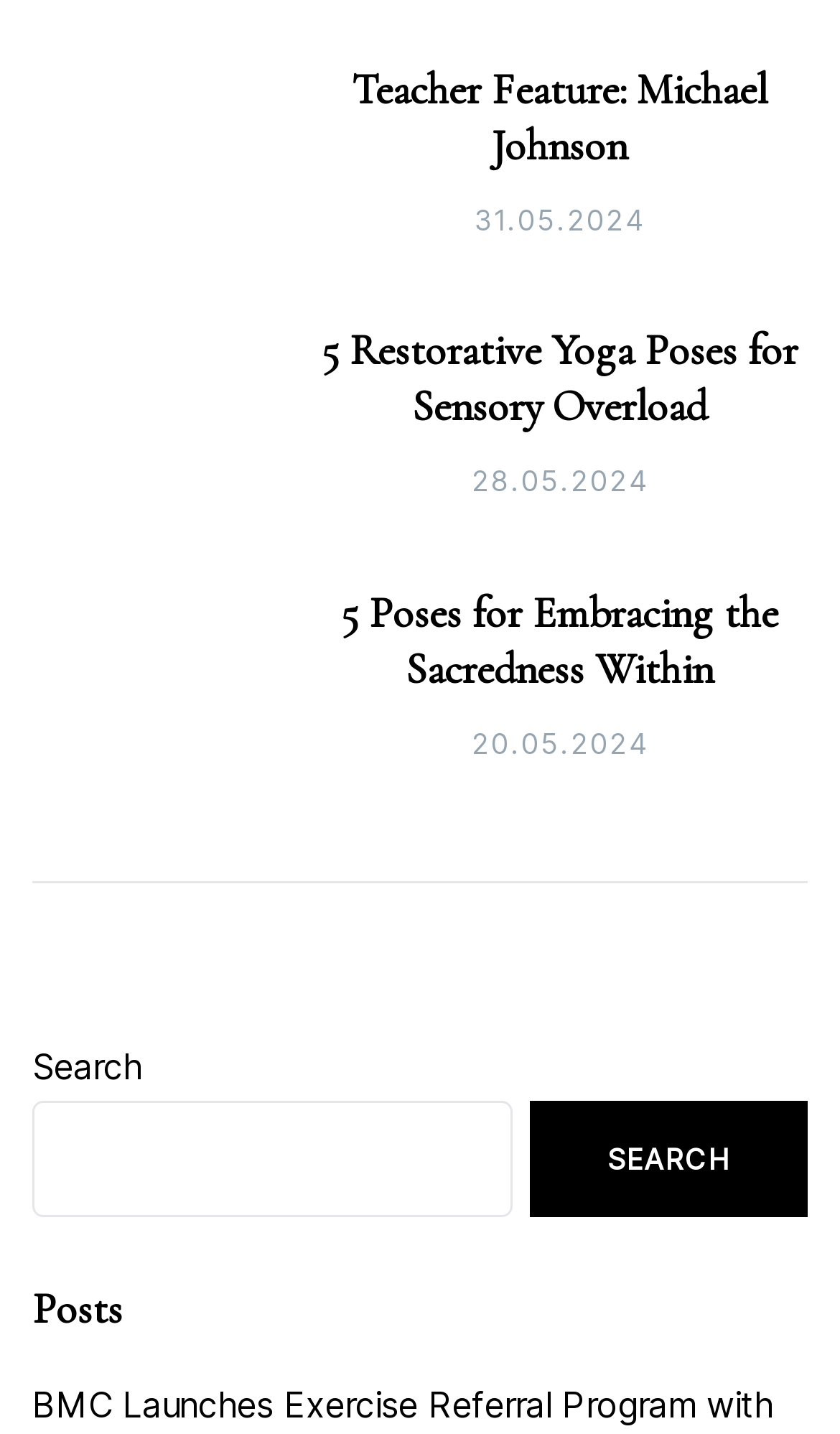Identify the bounding box coordinates for the element you need to click to achieve the following task: "check out 5 Poses for Embracing the Sacredness Within". Provide the bounding box coordinates as four float numbers between 0 and 1, in the form [left, top, right, bottom].

[0.406, 0.41, 0.927, 0.485]